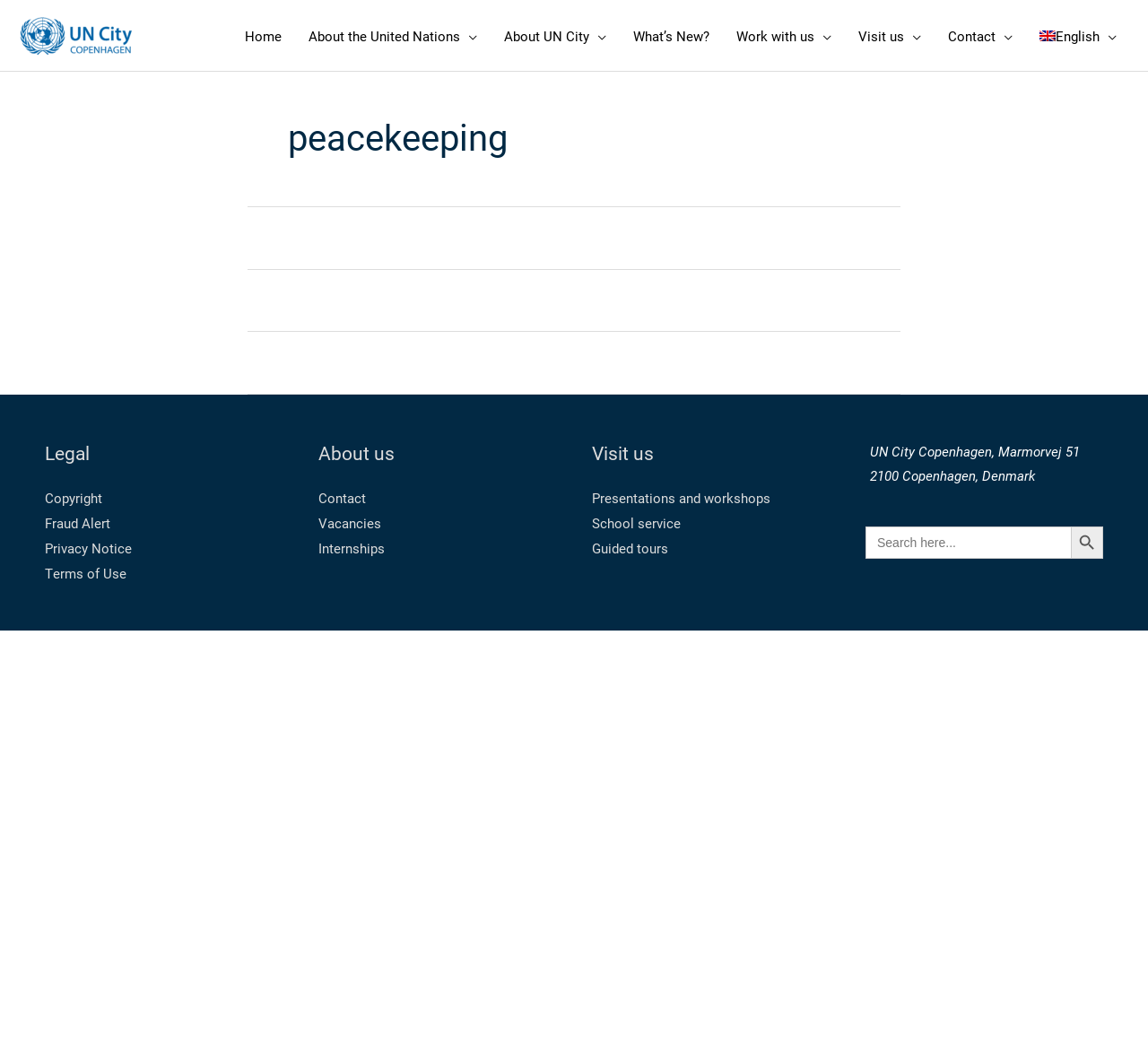Find the bounding box of the UI element described as follows: "Work with us".

[0.63, 0.0, 0.736, 0.068]